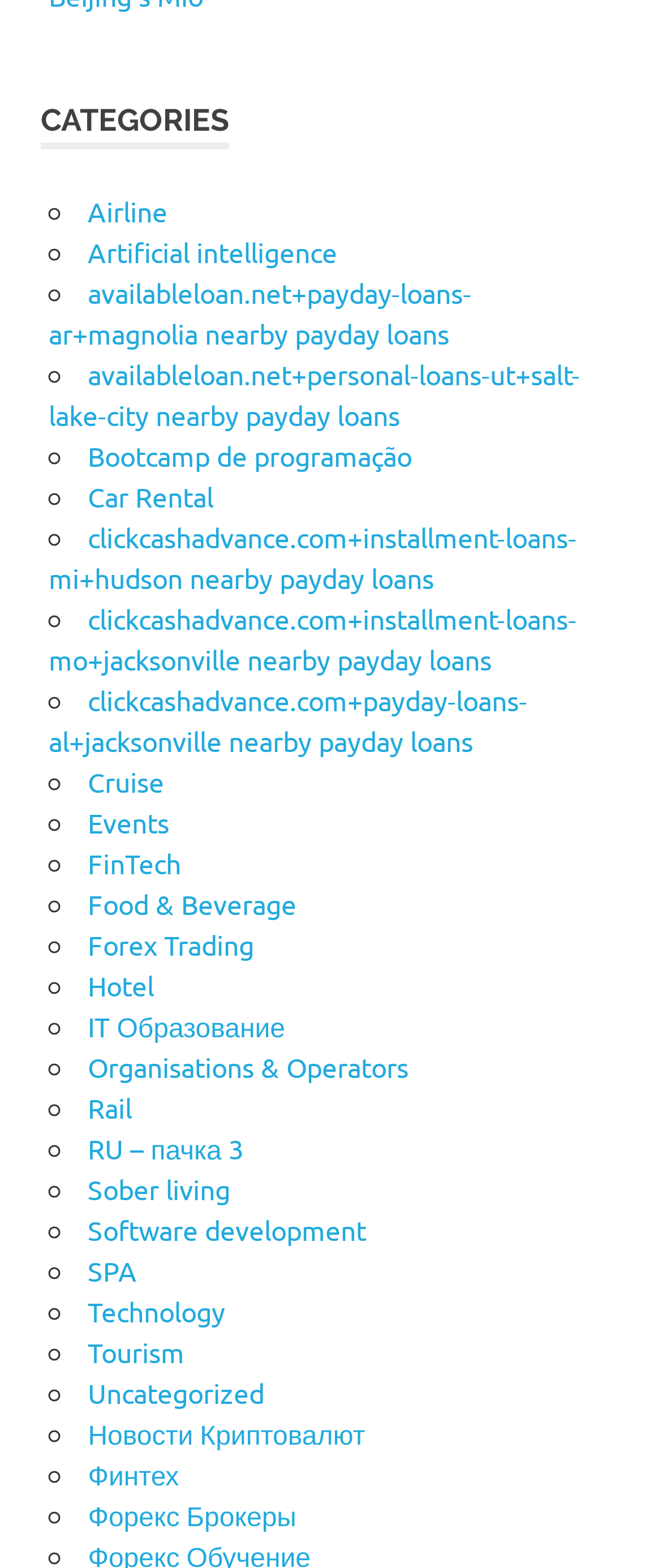Given the description of the UI element: "Bootcamp de programação", predict the bounding box coordinates in the form of [left, top, right, bottom], with each value being a float between 0 and 1.

[0.133, 0.28, 0.623, 0.301]